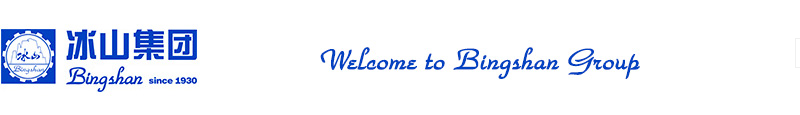Review the image closely and give a comprehensive answer to the question: What year is mentioned in the logo?

The phrase 'since 1930' is highlighted in the logo, which suggests that the company has a long-standing history dating back to 1930.